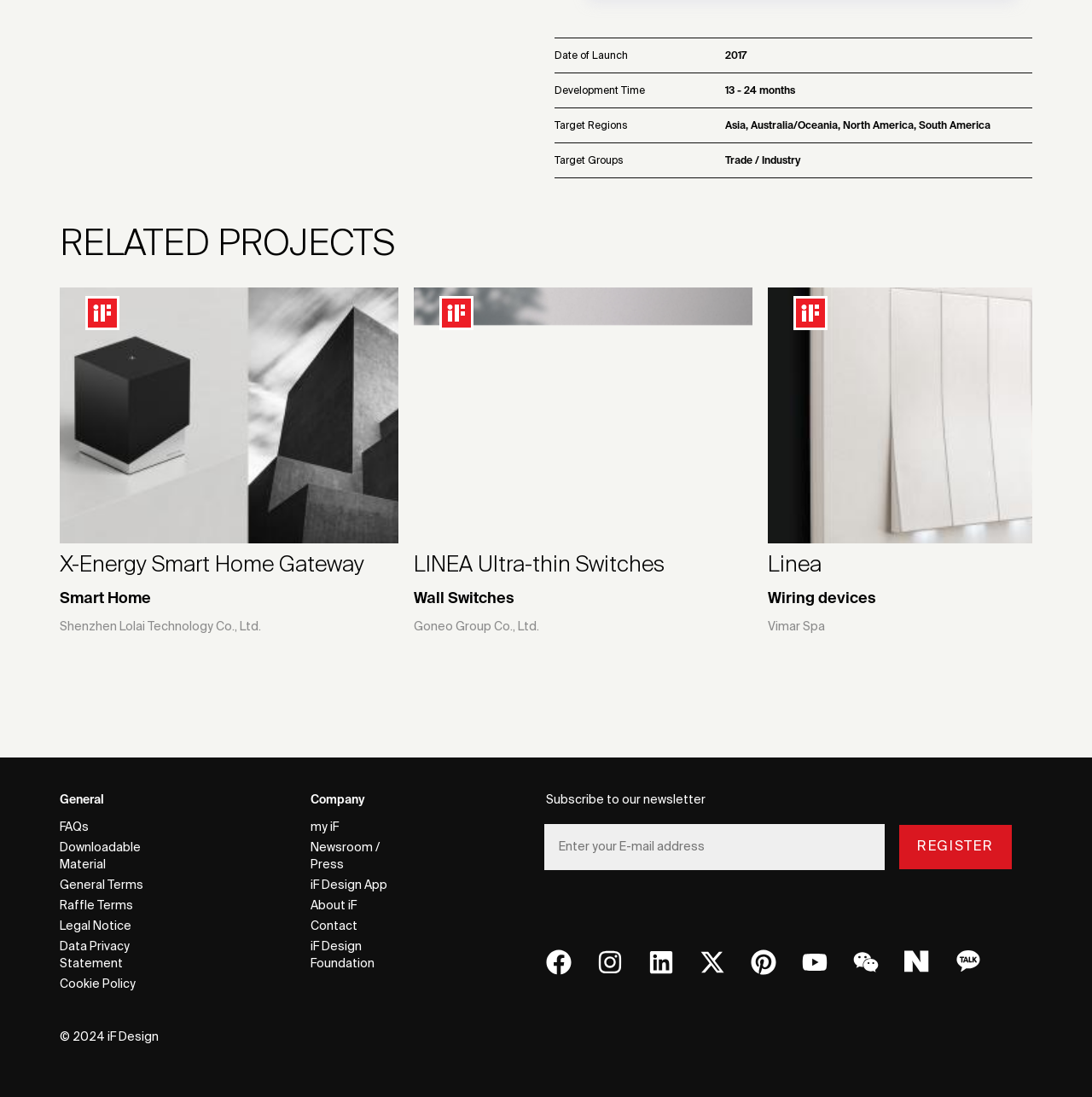Provide a thorough and detailed response to the question by examining the image: 
What is the target region for the project?

The answer can be found in the static text element 'Target Regions' which is located at the top of the webpage, and its corresponding value is 'Asia, Australia/Oceania, North America, South America'.